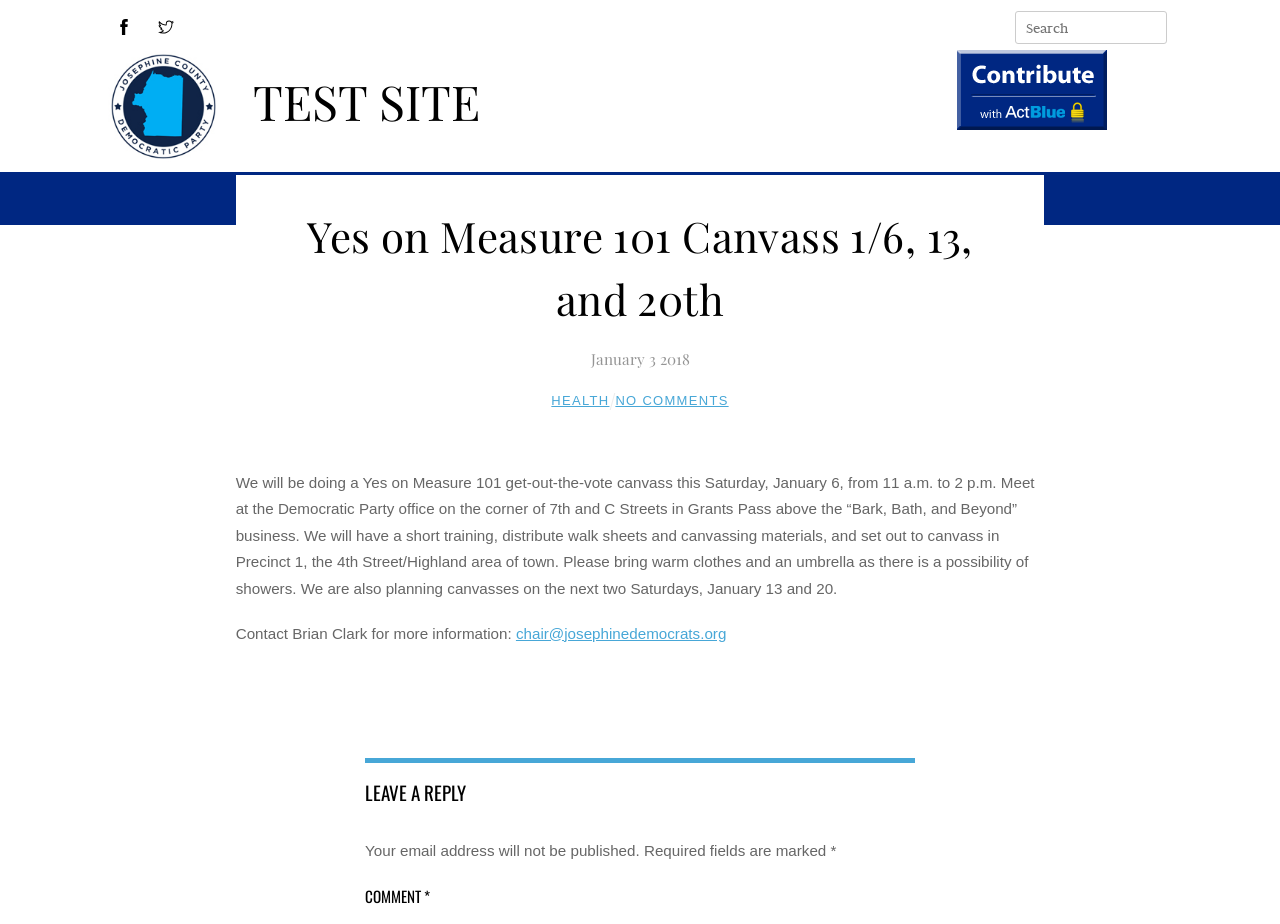Provide a brief response to the question below using a single word or phrase: 
What is the possibility of weather on January 6?

Showers